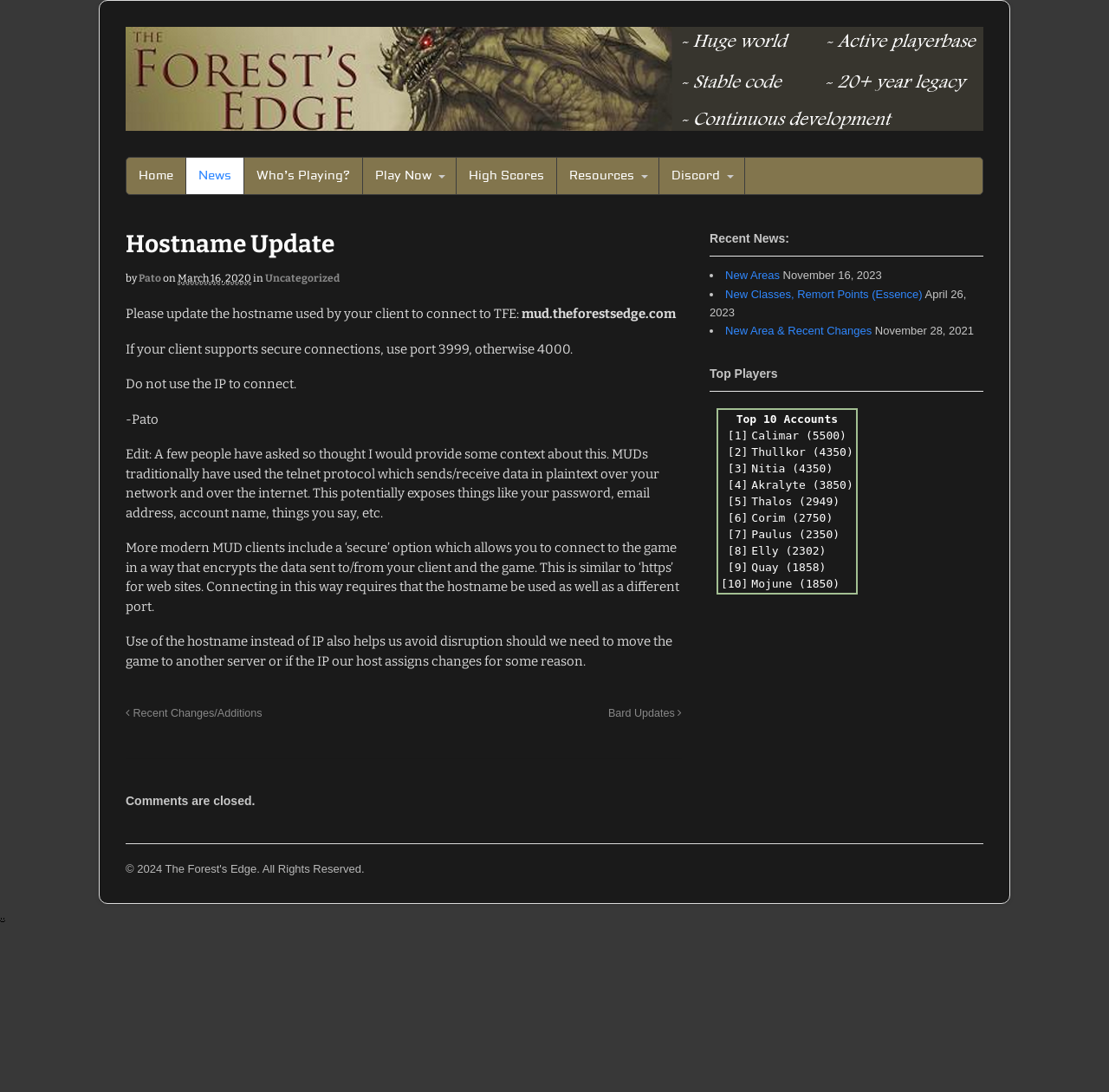Can you find the bounding box coordinates of the area I should click to execute the following instruction: "Search for keywords"?

None